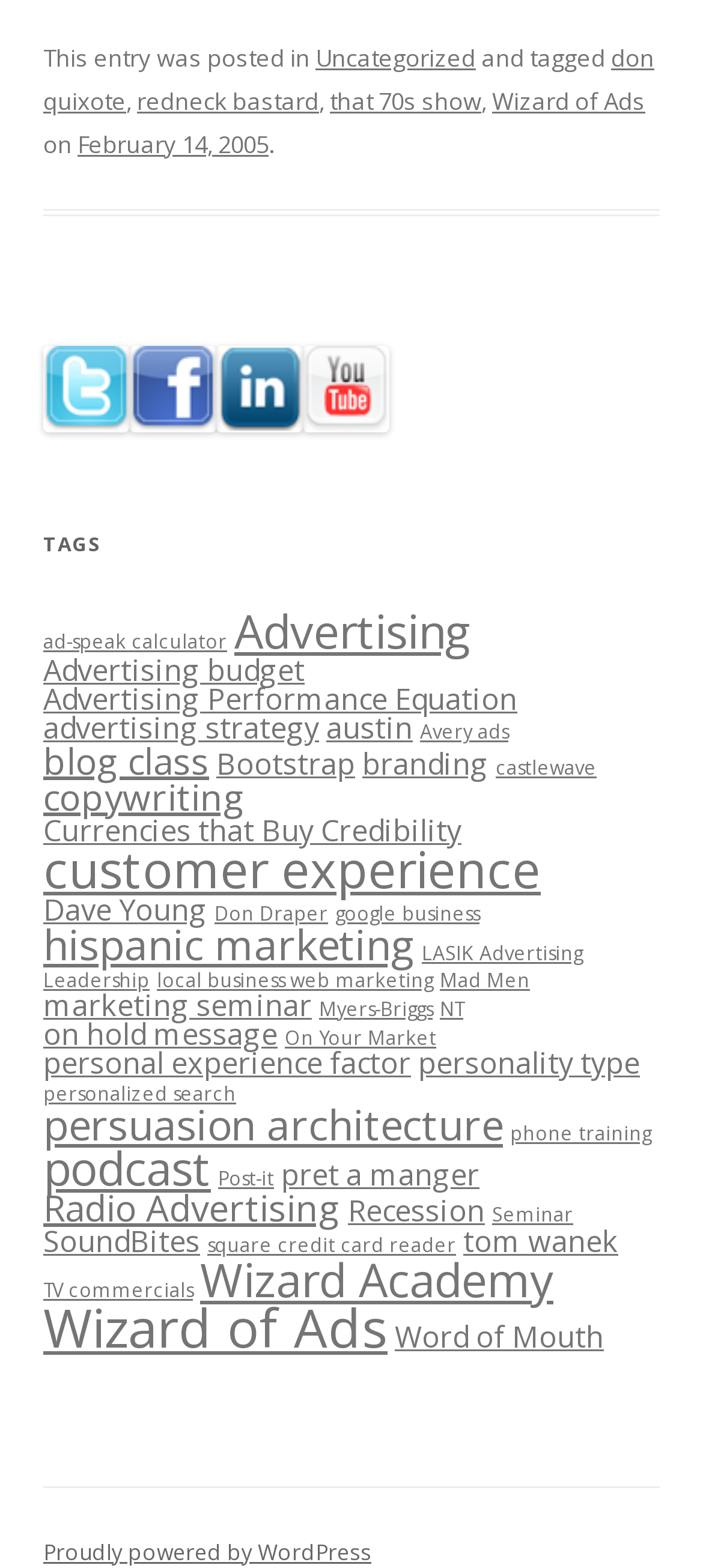Find the bounding box coordinates of the element I should click to carry out the following instruction: "View the tags".

[0.062, 0.333, 0.938, 0.361]